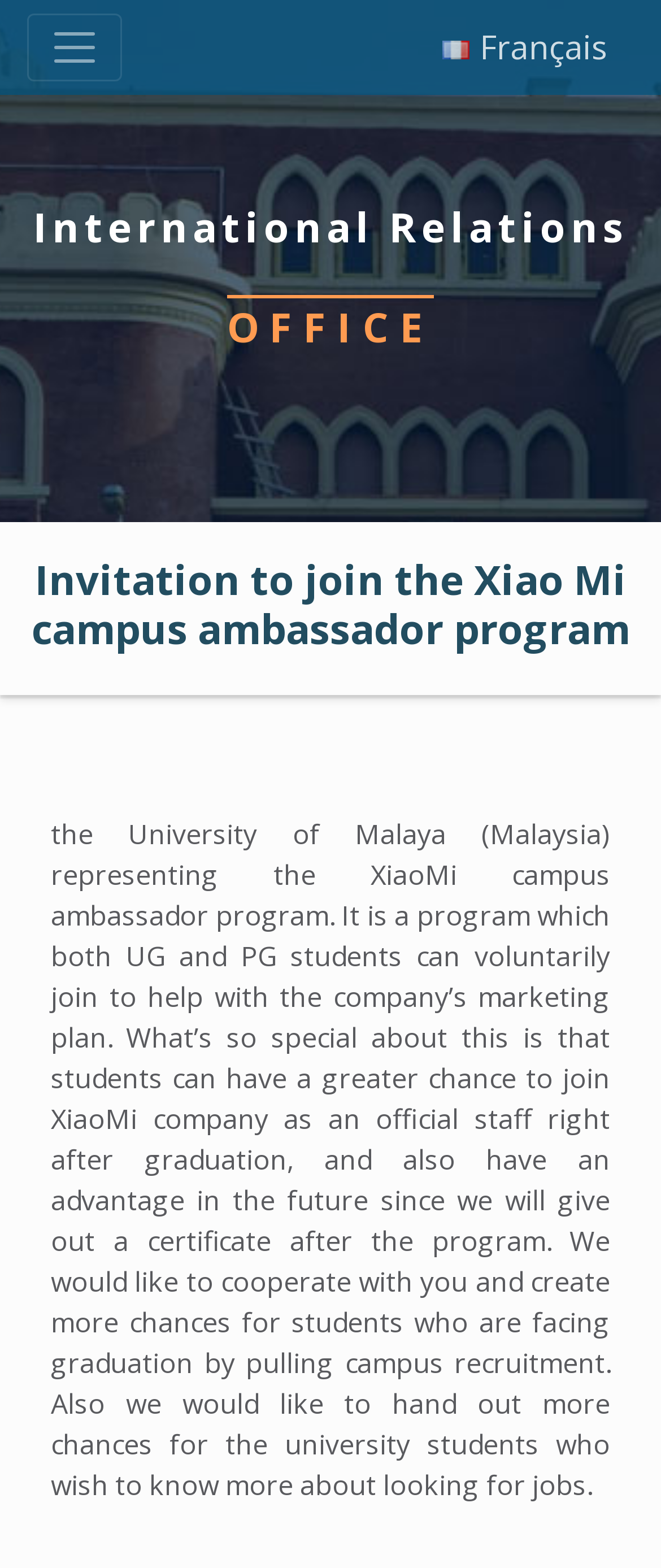Specify the bounding box coordinates (top-left x, top-left y, bottom-right x, bottom-right y) of the UI element in the screenshot that matches this description: parent_node: Français aria-label="Toggle navigation"

[0.041, 0.009, 0.185, 0.052]